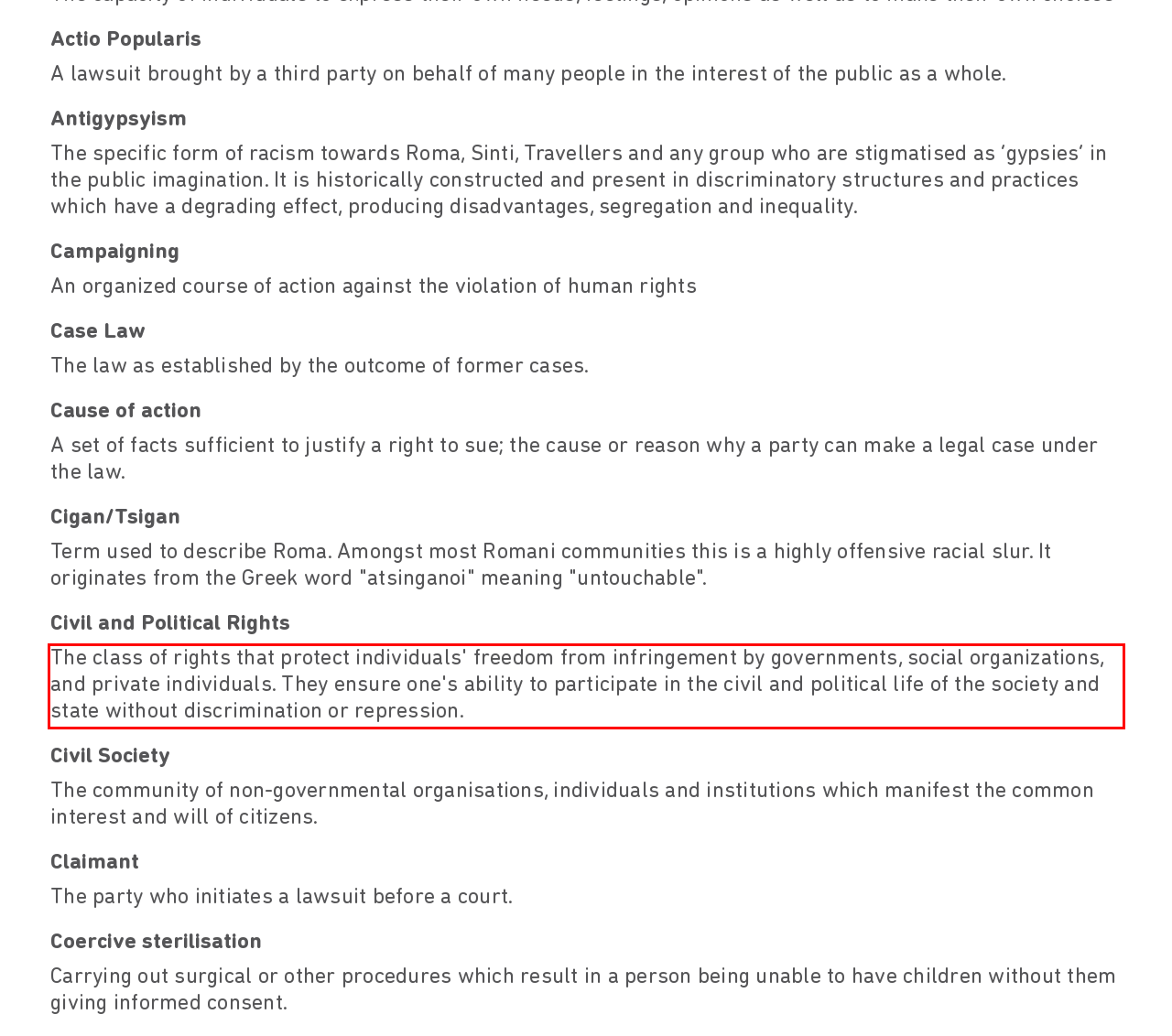Examine the webpage screenshot, find the red bounding box, and extract the text content within this marked area.

The class of rights that protect individuals' freedom from infringement by governments, social organizations, and private individuals. They ensure one's ability to participate in the civil and political life of the society and state without discrimination or repression.